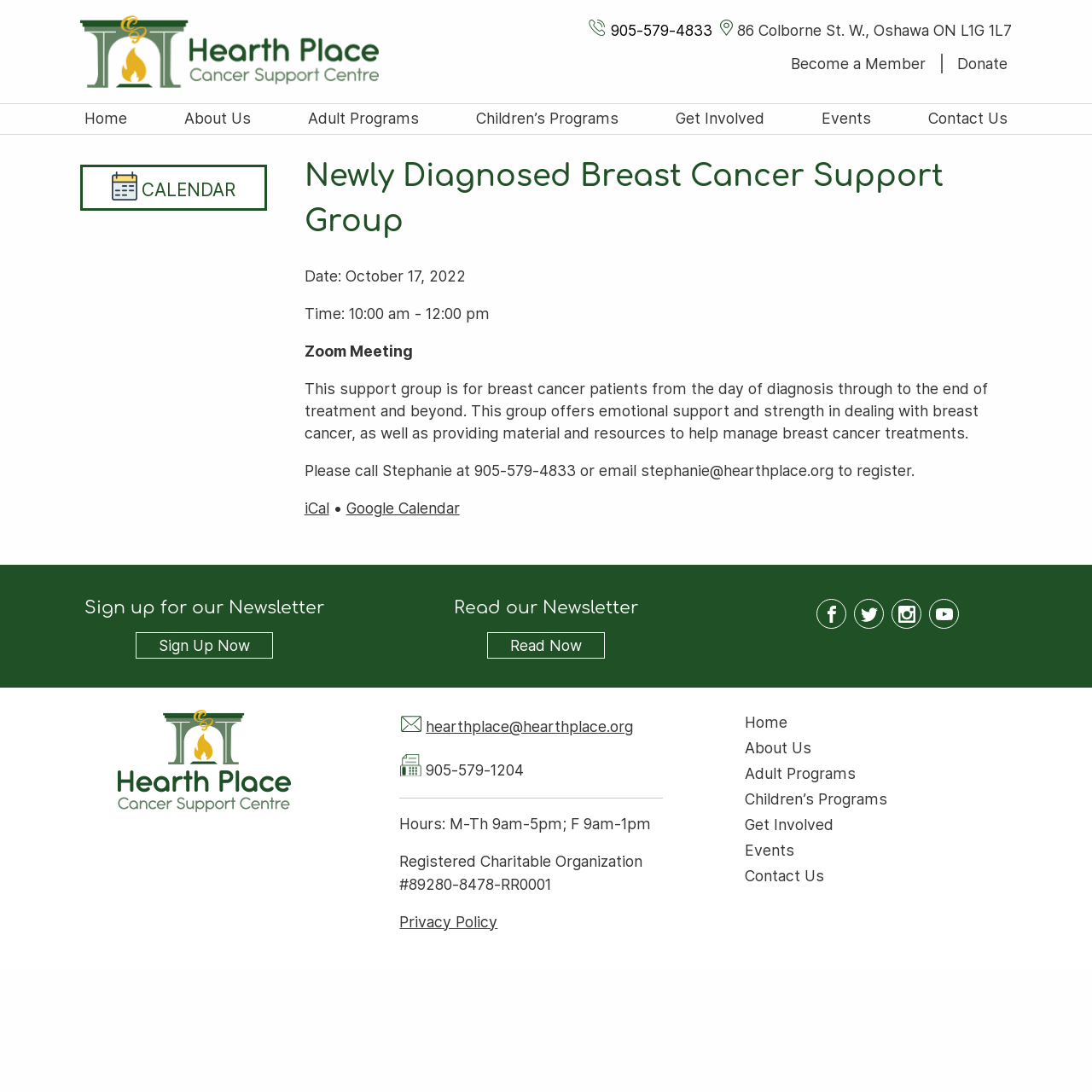With reference to the screenshot, provide a detailed response to the question below:
What is the address of Hearth Place Cancer Support Centre?

I found the address by looking at the static text element with the content '86 Colborne St. W., Oshawa ON L1G 1L7' which is located at the top of the webpage, below the navigation menu.